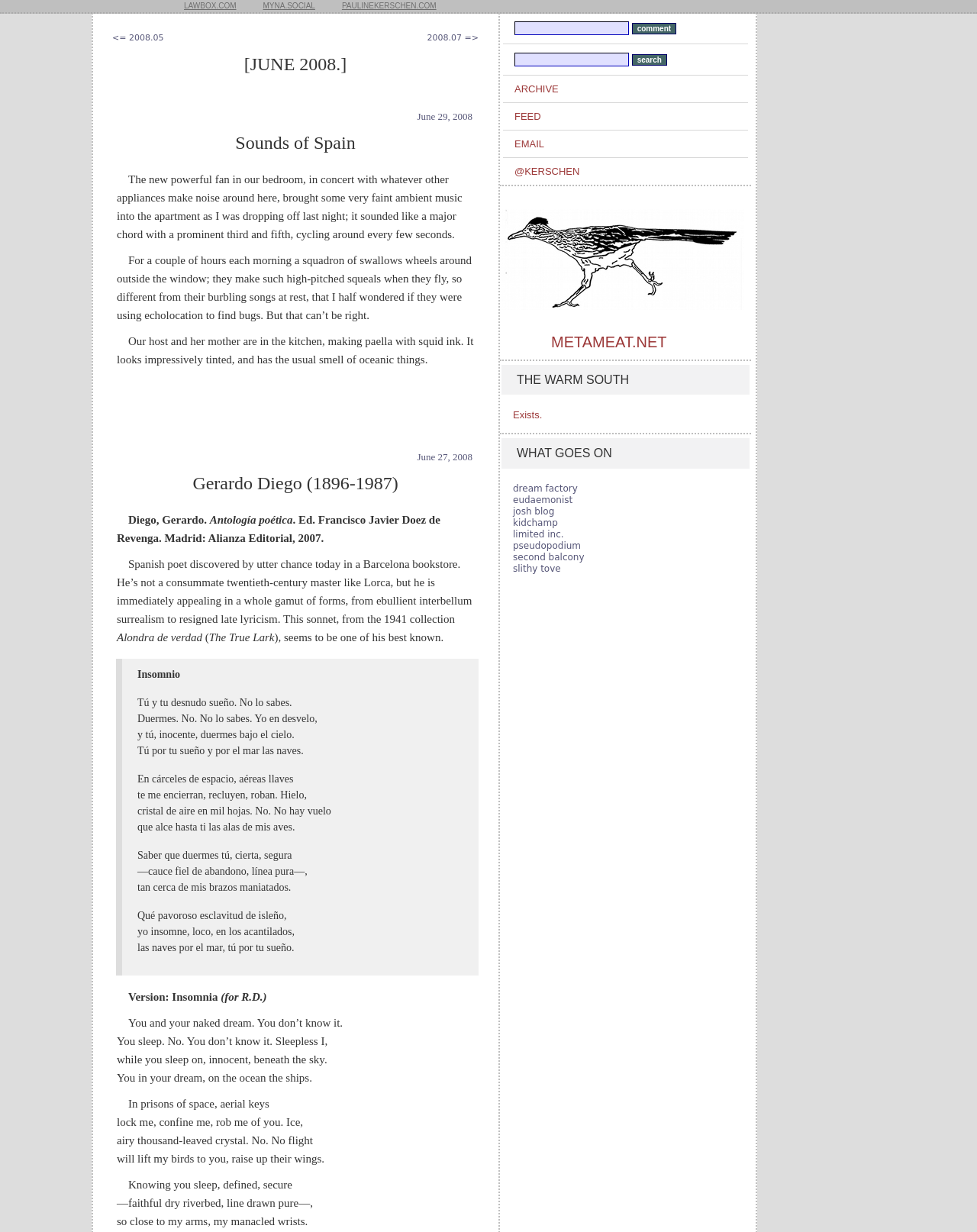Provide a single word or phrase to answer the given question: 
How many images are there on the webpage?

1